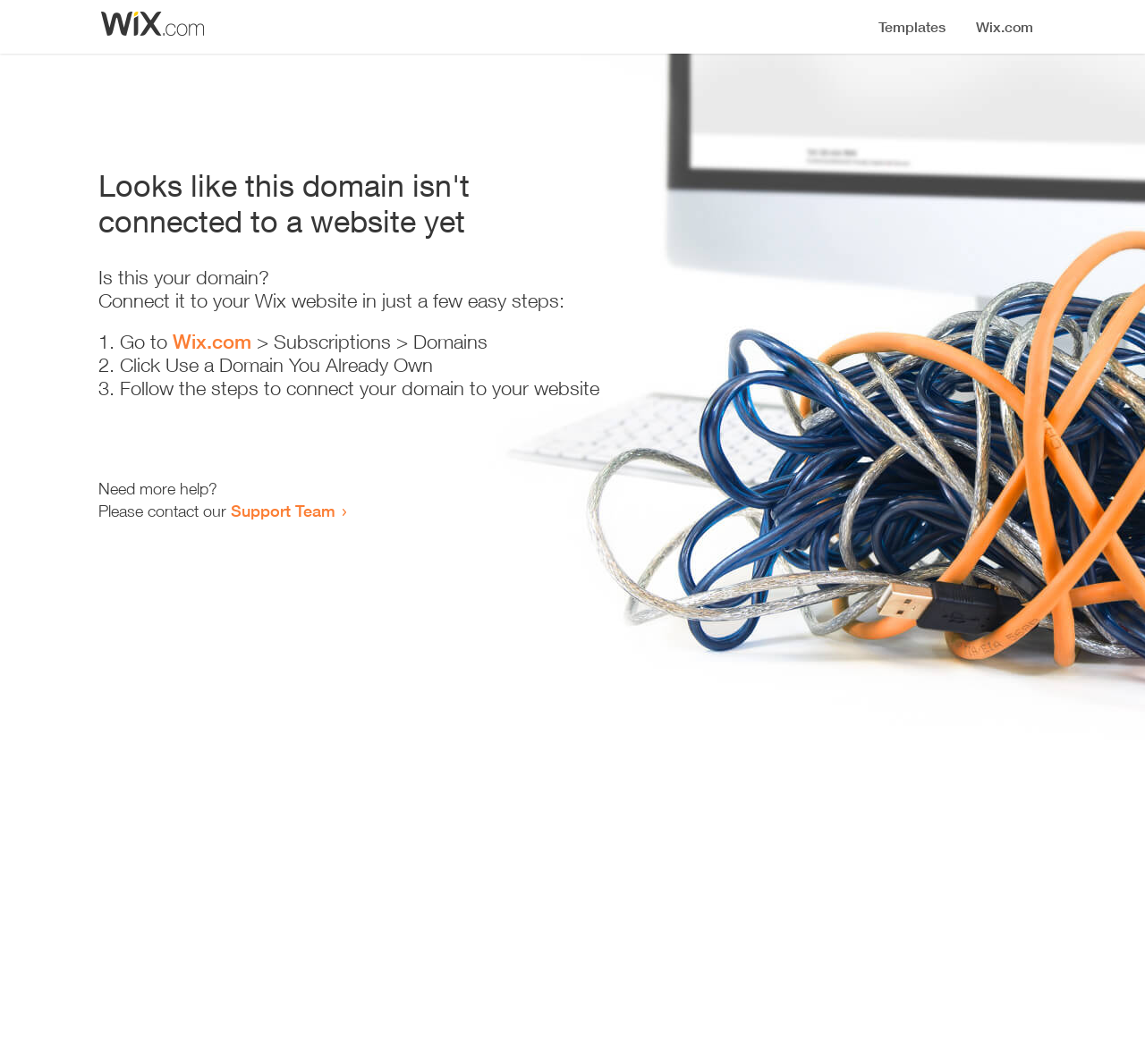Please provide the main heading of the webpage content.

Looks like this domain isn't
connected to a website yet